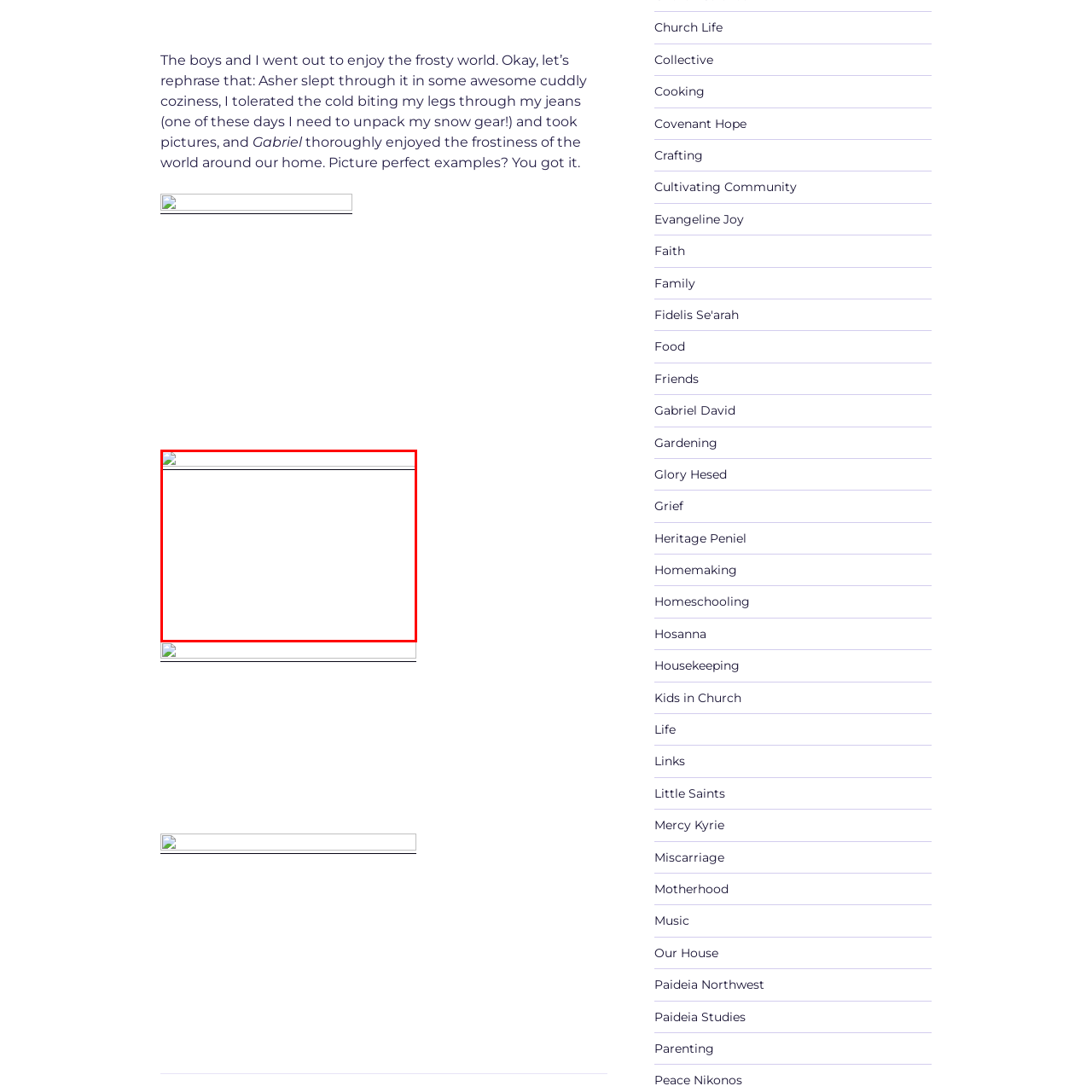Check the image inside the red boundary and briefly answer: What is the speaker's attitude towards the winter weather?

Joyful